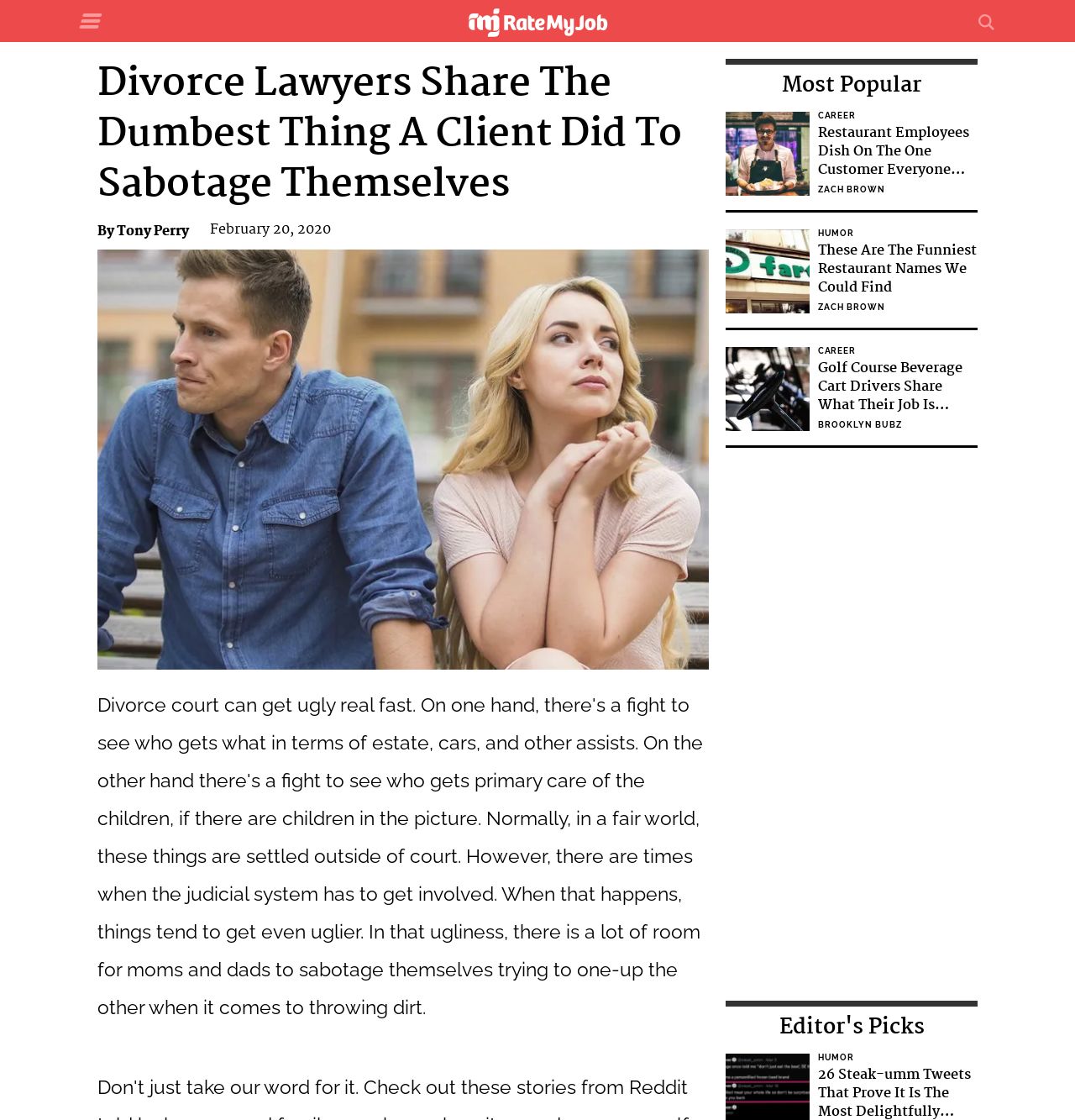Find and provide the bounding box coordinates for the UI element described here: "By Tony Perry". The coordinates should be given as four float numbers between 0 and 1: [left, top, right, bottom].

[0.091, 0.195, 0.176, 0.215]